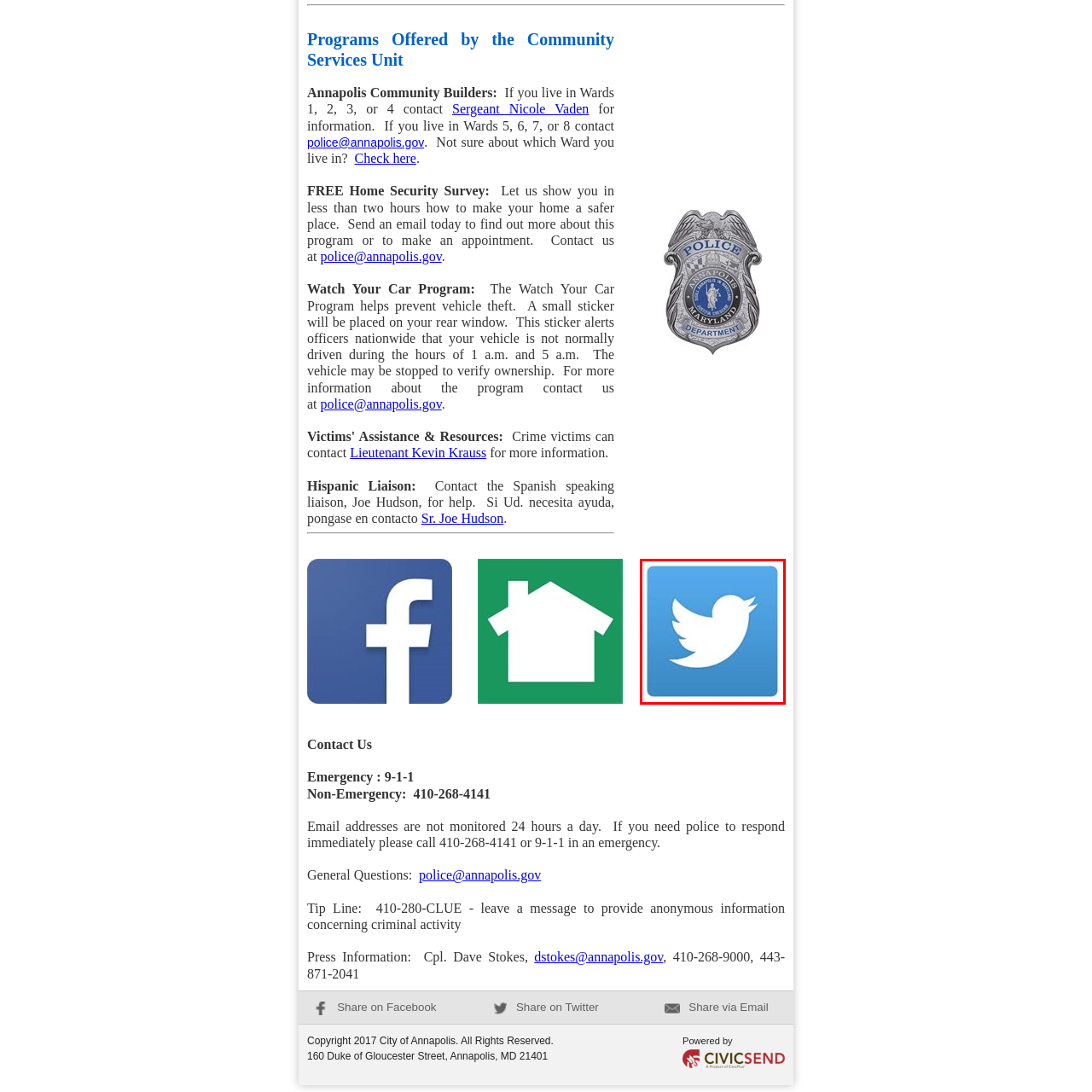Please scrutinize the portion of the image inside the purple boundary and provide an elaborate answer to the question below, relying on the visual elements: 
What is the term used to describe short messages on Twitter?

On Twitter, users share short messages, which are often referred to as tweets, to convey their thoughts, news, and updates, and engage in real-time discussions and interactions with others on the platform.